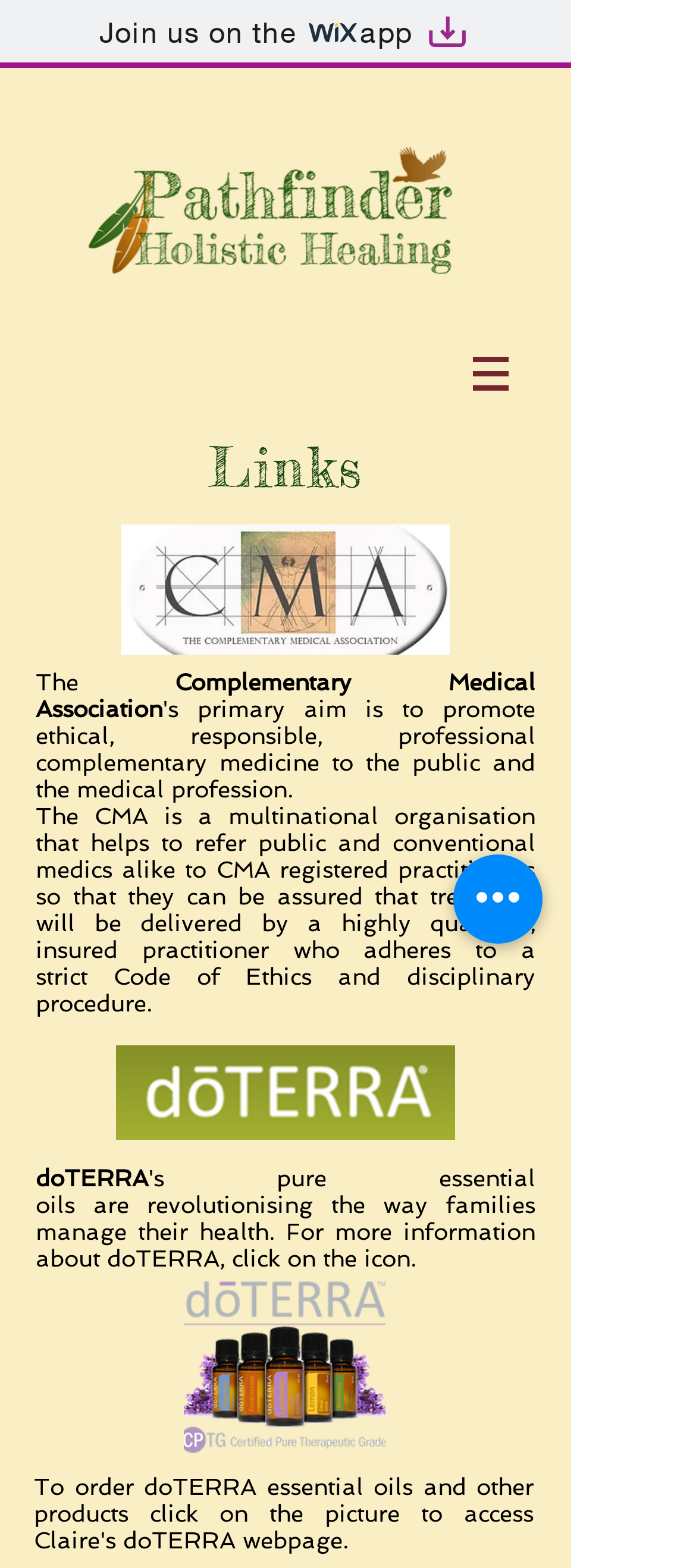Give an extensive and precise description of the webpage.

The webpage is titled "Links | pathfinderholistic" and appears to be a collection of links and resources related to holistic health. 

At the top left, there is a link to "Join us on the Wix app" accompanied by two images, "Wix" and "Artboard 1". 

Below this, there is a navigation menu labeled "Site" with a button that has a popup menu. The button is accompanied by an image. 

To the left of the navigation menu, there is a heading that reads "Links". Below this heading, there is a link to "CMA logo" which is an image. 

Adjacent to the "CMA logo" link, there is a block of text that describes the Complementary Medical Association (CMA), a multinational organization that helps refer public and conventional medics to CMA-registered practitioners. 

Further down, there are two links to "doTerra", one with a logo image and the other with a text label. 

Below the "doTerra" links, there is a heading that describes doTERRA's pure essential oils and their impact on family health. There is also an empty heading element below this. 

At the bottom right, there is a button labeled "Quick actions".